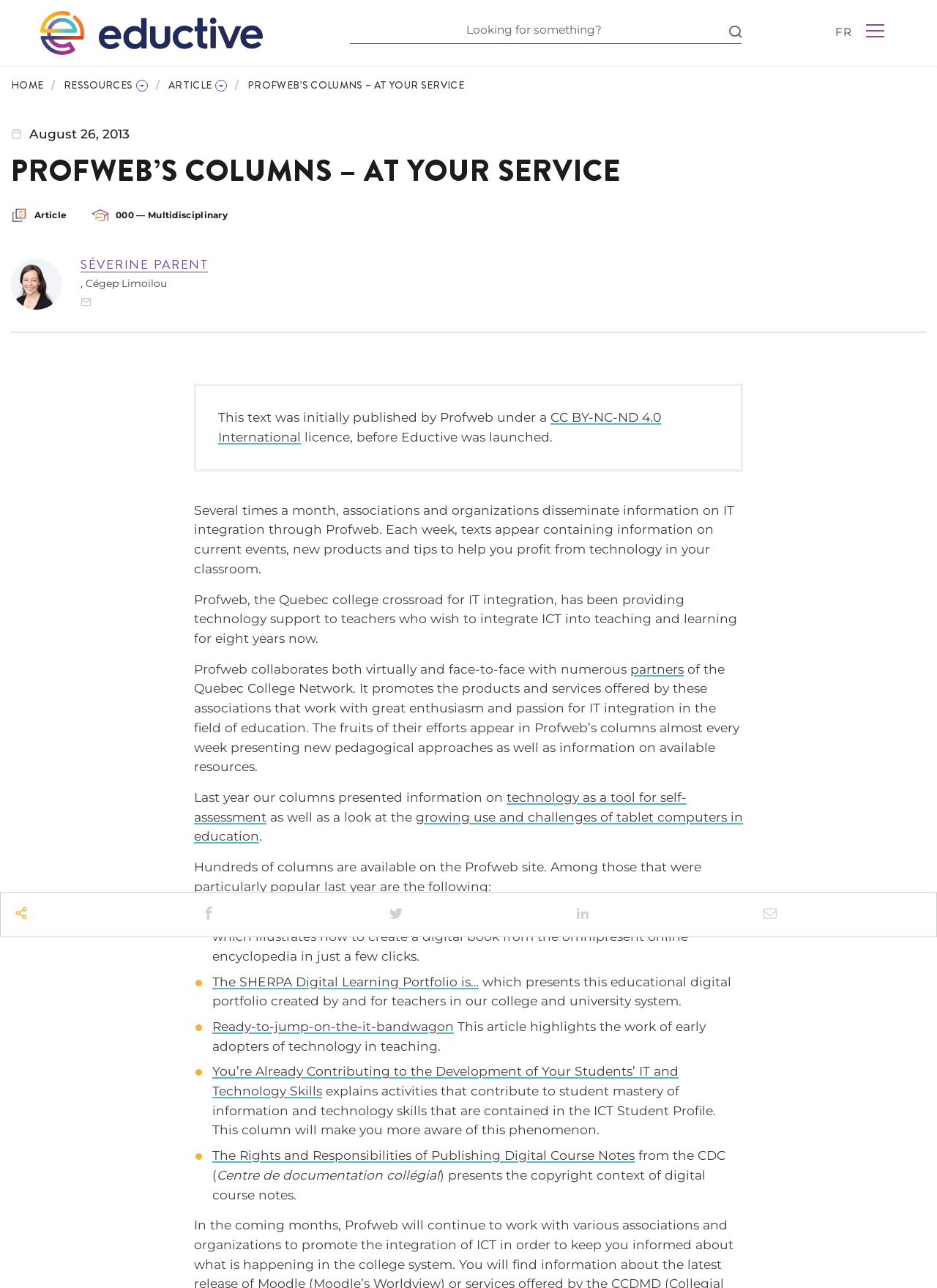Find the bounding box coordinates of the element to click in order to complete this instruction: "View the resources". The bounding box coordinates must be four float numbers between 0 and 1, denoted as [left, top, right, bottom].

[0.068, 0.062, 0.158, 0.071]